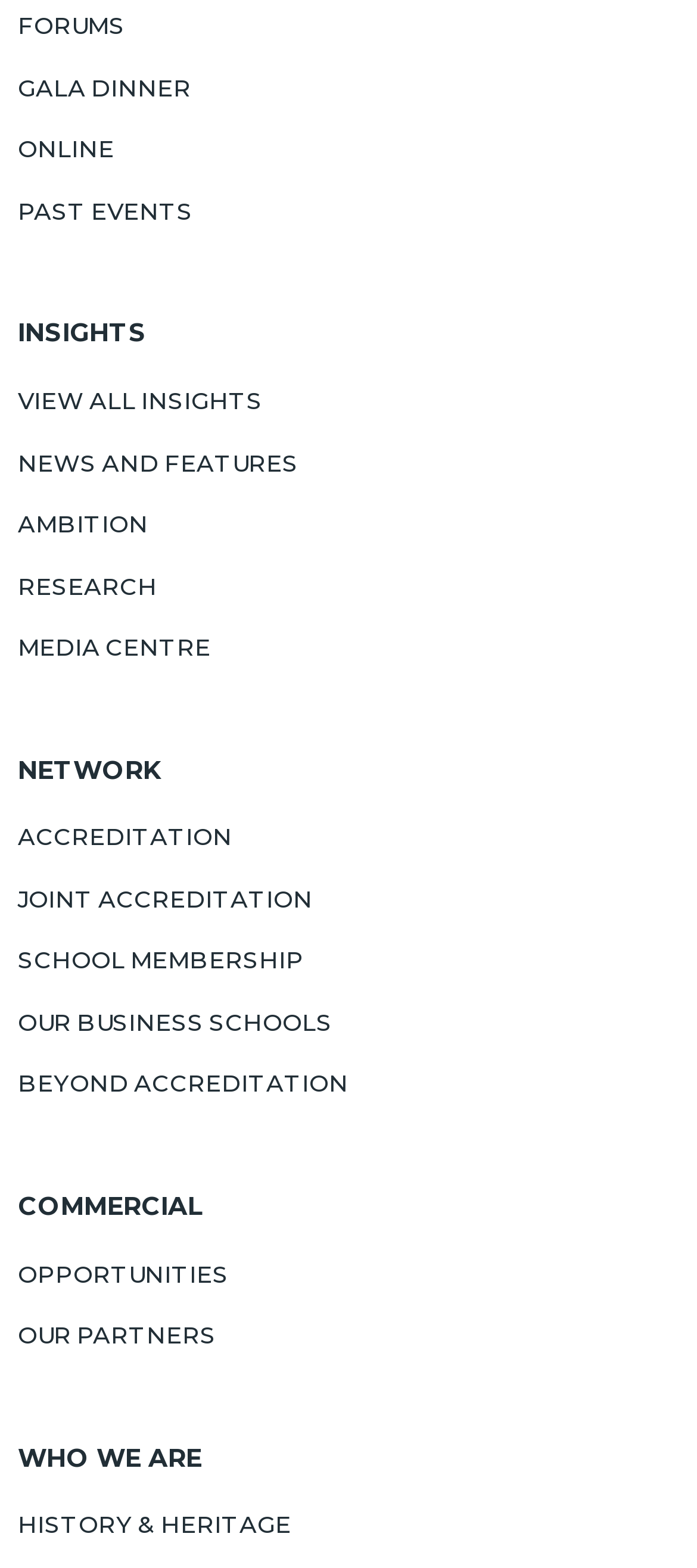Determine the bounding box coordinates of the clickable element necessary to fulfill the instruction: "learn about history and heritage". Provide the coordinates as four float numbers within the 0 to 1 range, i.e., [left, top, right, bottom].

[0.026, 0.962, 0.974, 0.984]